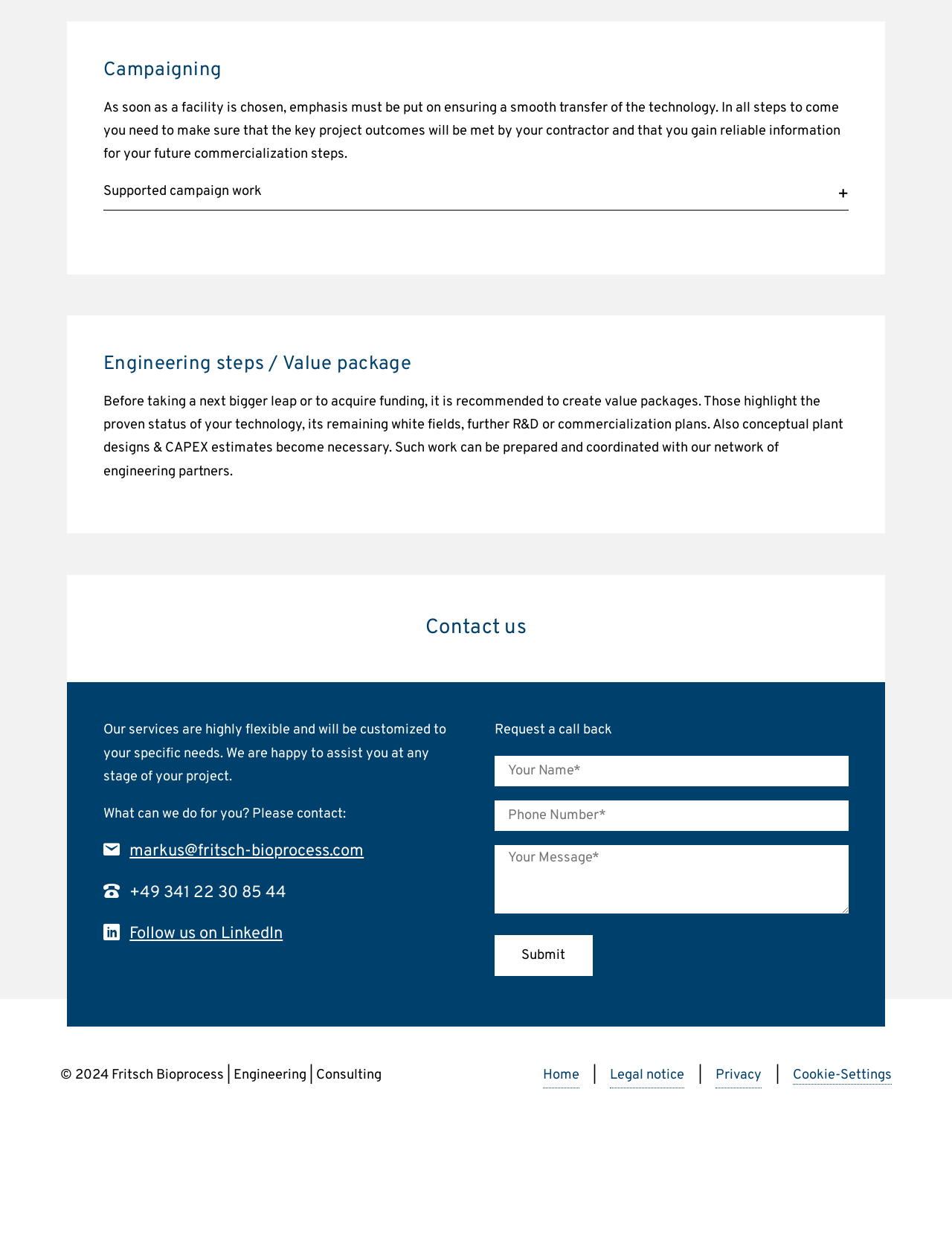Can you specify the bounding box coordinates of the area that needs to be clicked to fulfill the following instruction: "Submit the form"?

[0.519, 0.749, 0.623, 0.782]